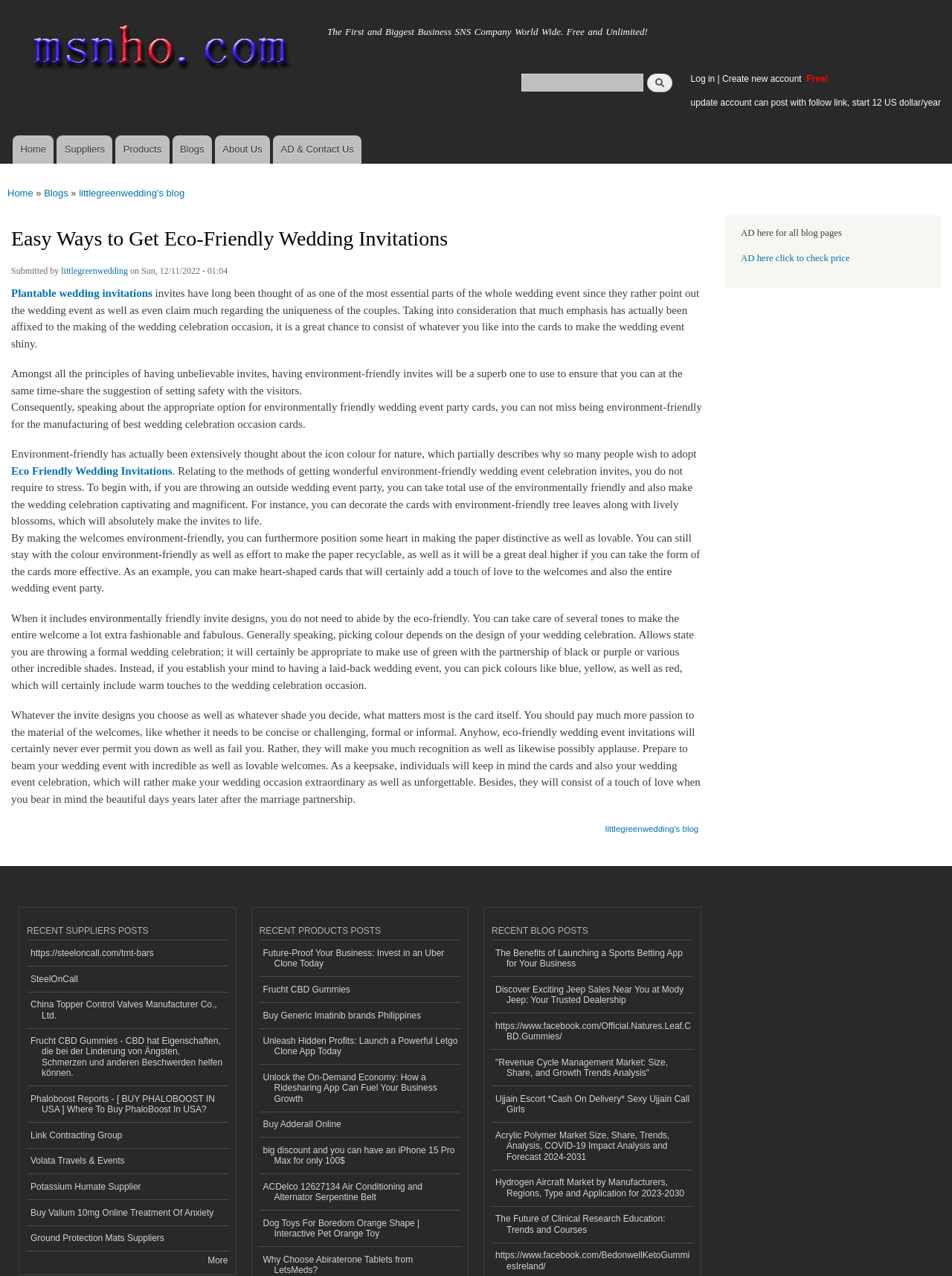How many recent suppliers posts are listed?
Please provide a comprehensive answer based on the information in the image.

I counted the number of links under the heading 'RECENT SUPPLIERS POSTS' and found that there are 9 links listed.